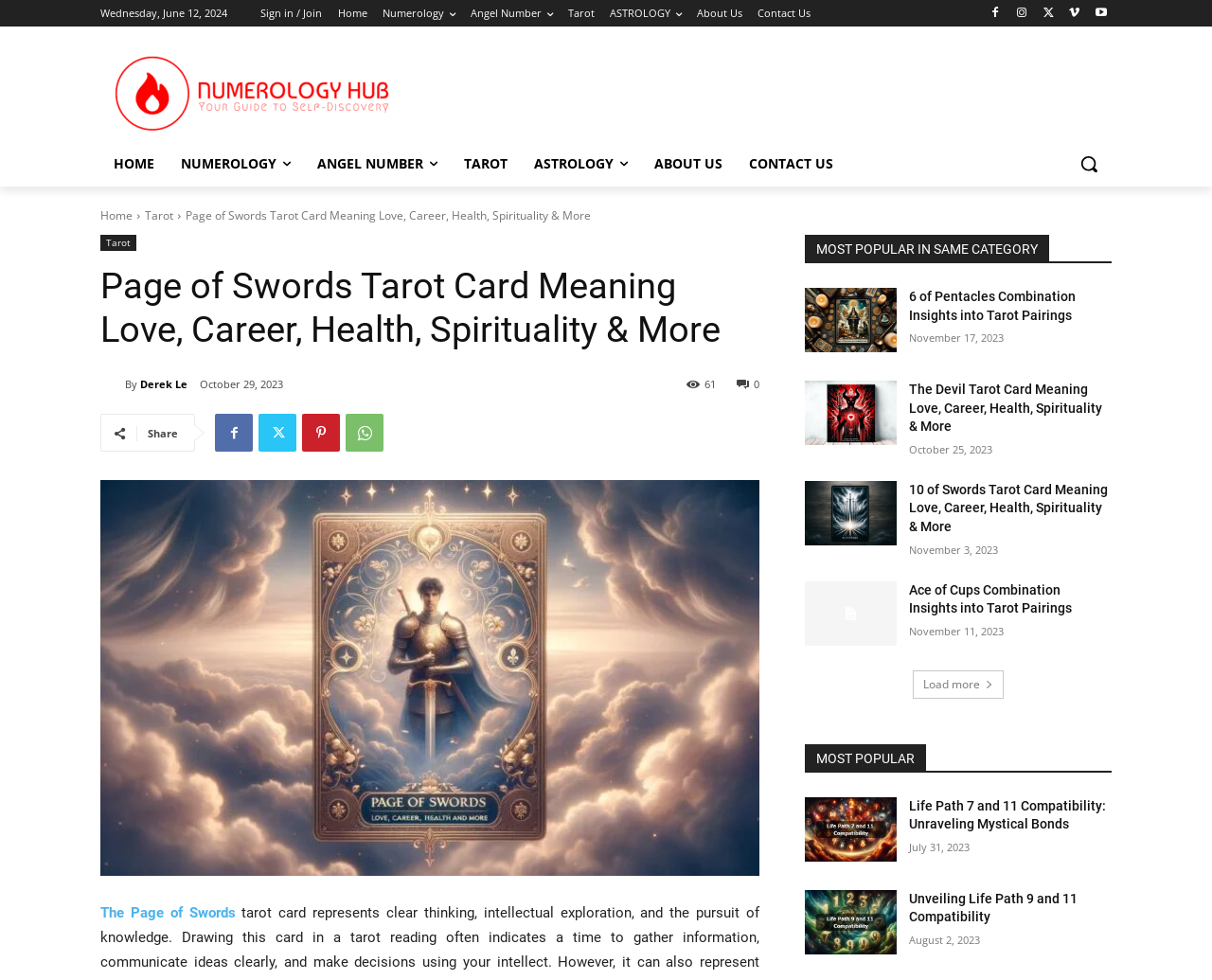Locate the primary headline on the webpage and provide its text.

Page of Swords Tarot Card Meaning Love, Career, Health, Spirituality & More